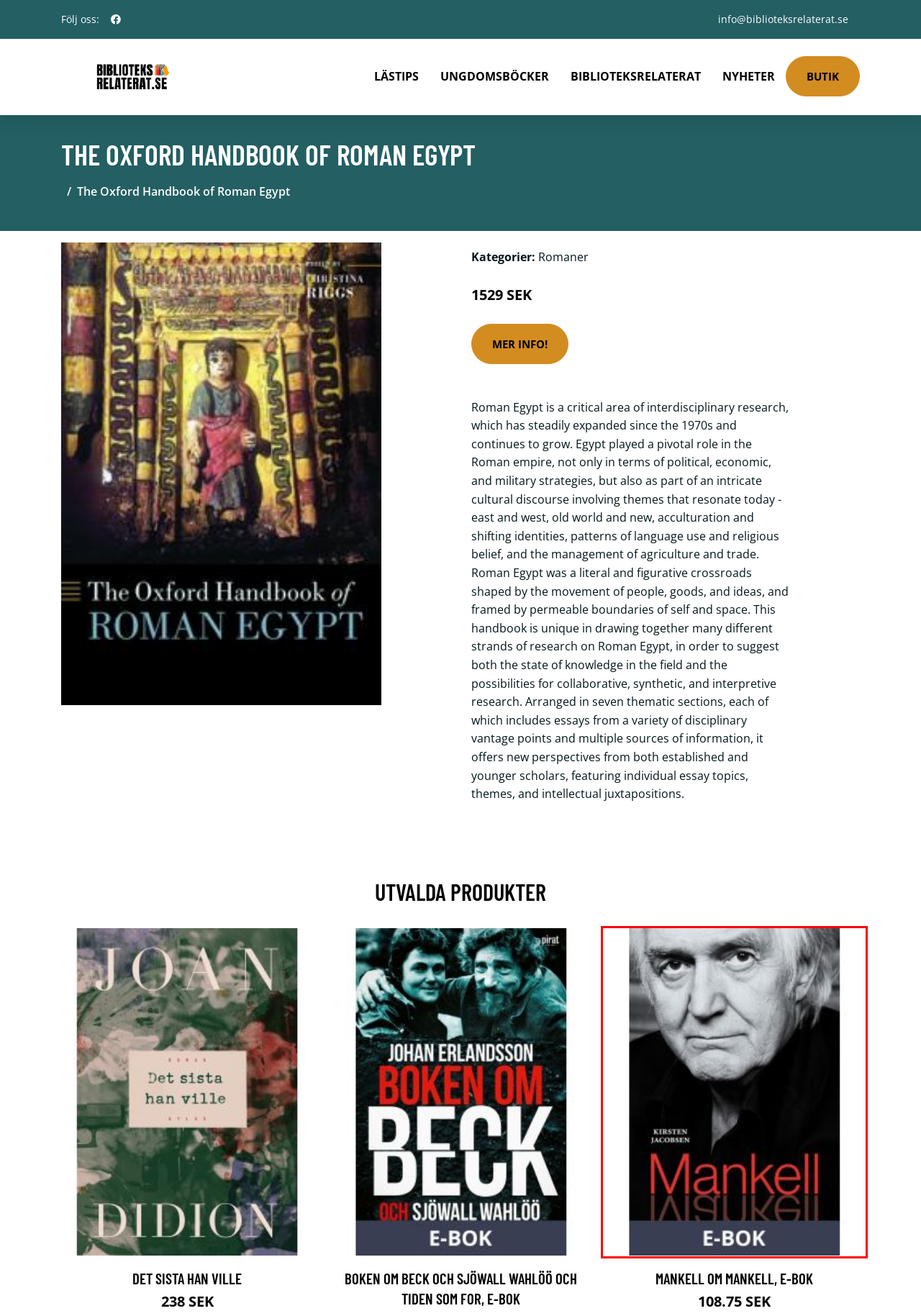Given a screenshot of a webpage with a red bounding box, please pick the webpage description that best fits the new webpage after clicking the element inside the bounding box. Here are the candidates:
A. Nyheter - Biblioteksrelaterat ger dig alla de senaste boknyheterna
B. Biblioteksrelaterat - Den enda bokbloggen du behöver
C. Ungdomsböcker - Hitta din nya favoritbok bland våra tips
D. Köp Det sista han ville Online
E. Köp Alla produkter Online
F. Köp Boken om Beck och Sjöwall Wahlöö och tiden som for, E-bok Online
G. Köp Romaner på nätet
H. Köp Mankell om Mankell, E-bok Online

H